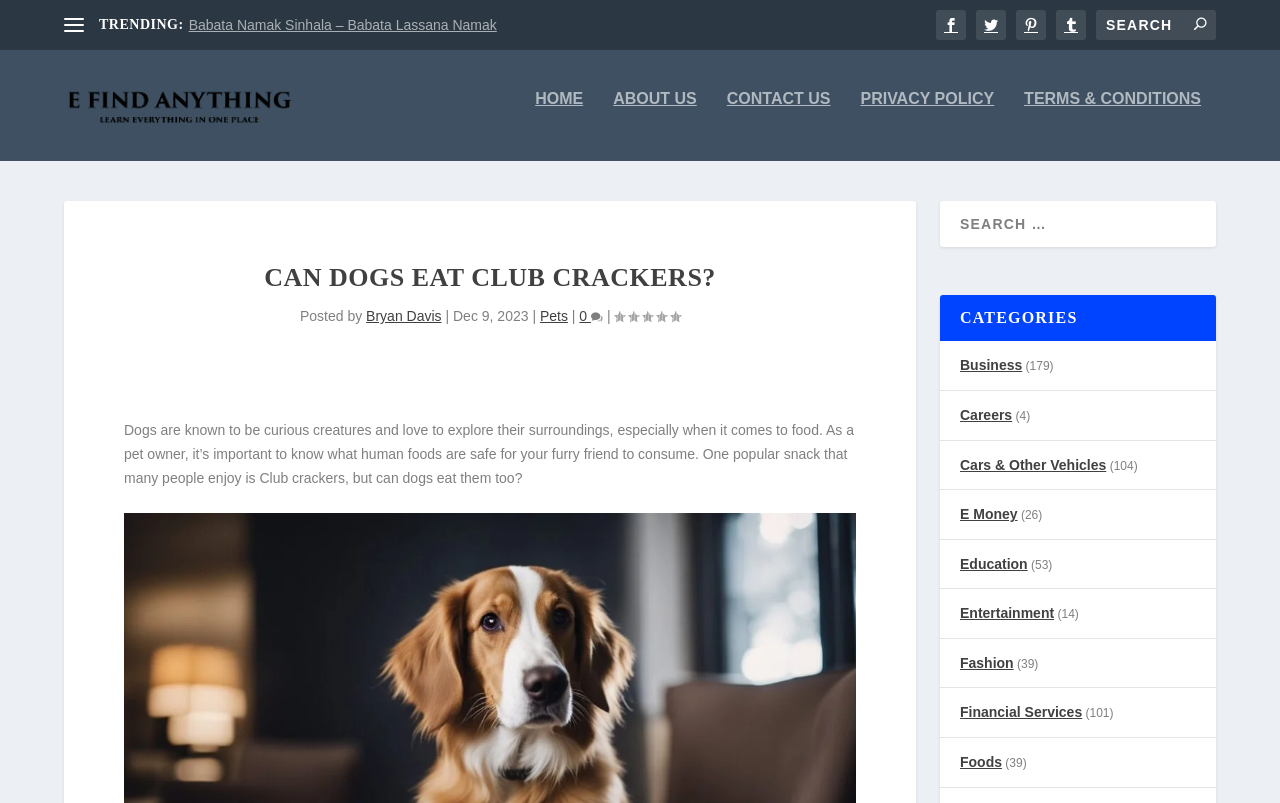Please provide a comprehensive answer to the question below using the information from the image: What is the topic of the article?

The topic of the article can be determined by reading the heading 'CAN DOGS EAT CLUB CRACKERS?' and the introductory paragraph that discusses dogs eating human food, specifically Club crackers.